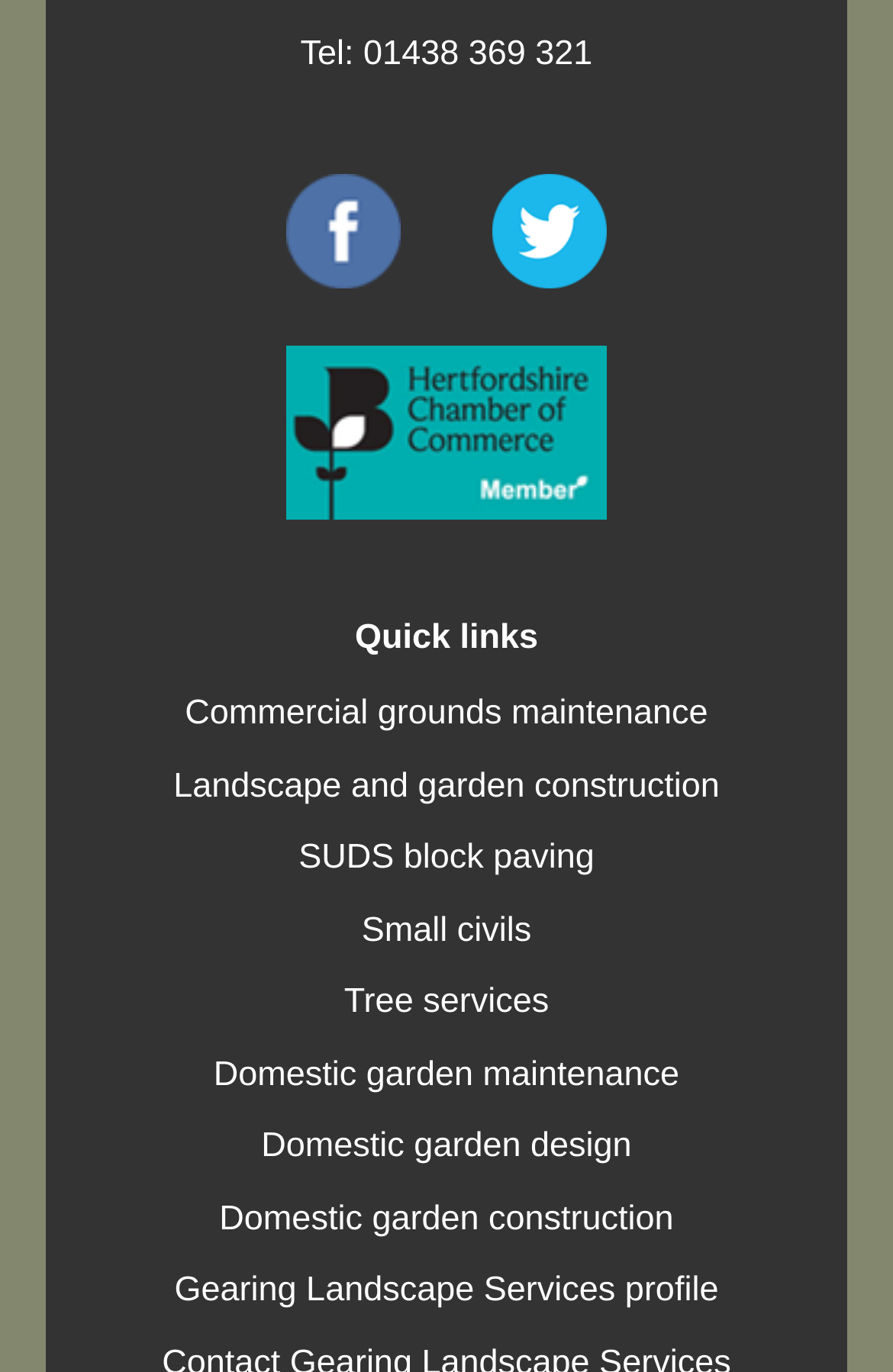What is the last link in the quick links section?
Carefully examine the image and provide a detailed answer to the question.

The last link in the quick links section is 'Domestic garden construction', which is located at the bottom of the section.